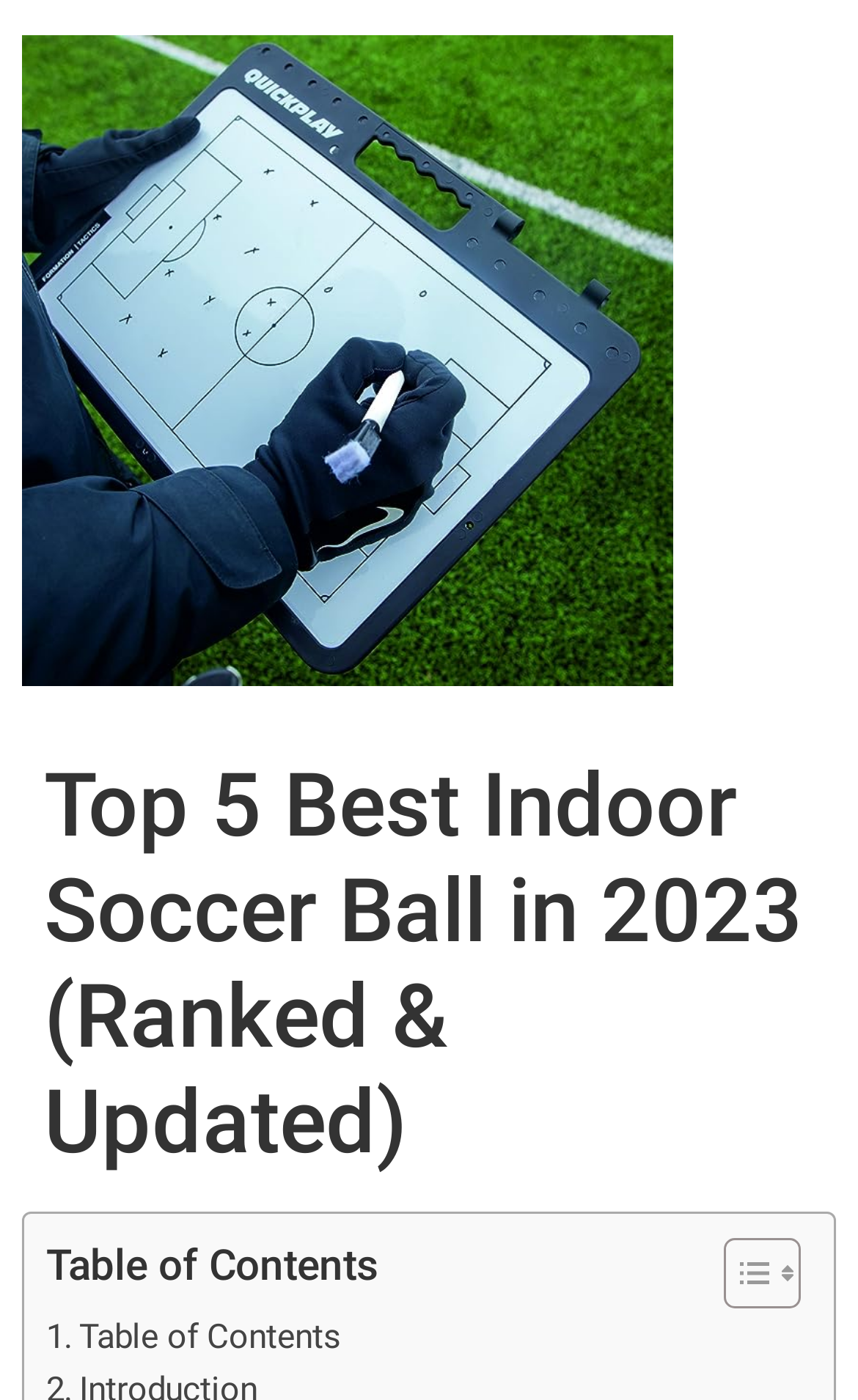Locate the UI element that matches the description Toggle in the webpage screenshot. Return the bounding box coordinates in the format (top-left x, top-left y, bottom-right x, bottom-right y), with values ranging from 0 to 1.

[0.805, 0.883, 0.921, 0.936]